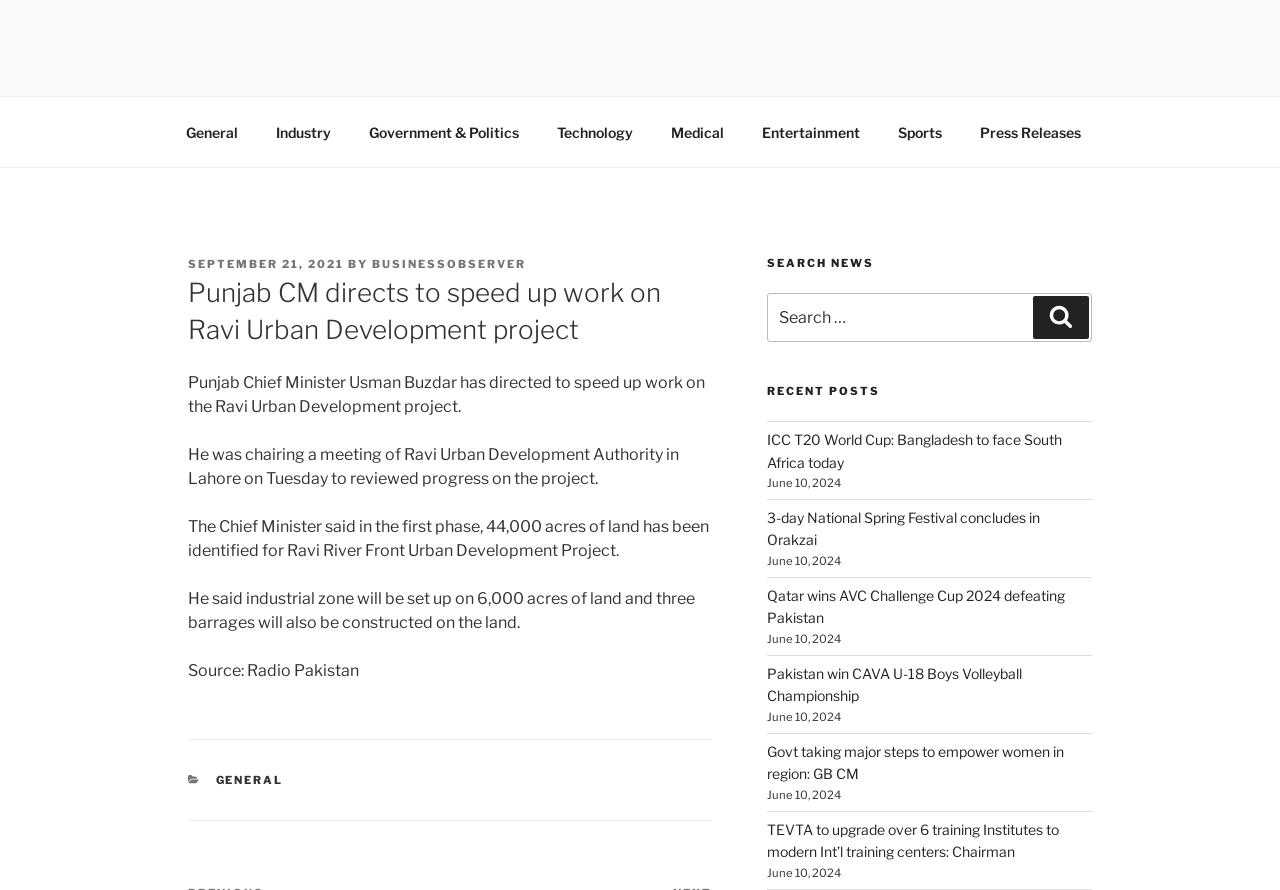What is the name of the authority chaired by the Chief Minister?
Please analyze the image and answer the question with as much detail as possible.

The answer can be found in the article section of the webpage, where it is mentioned that 'He was chairing a meeting of Ravi Urban Development Authority in Lahore on Tuesday to reviewed progress on the project.'